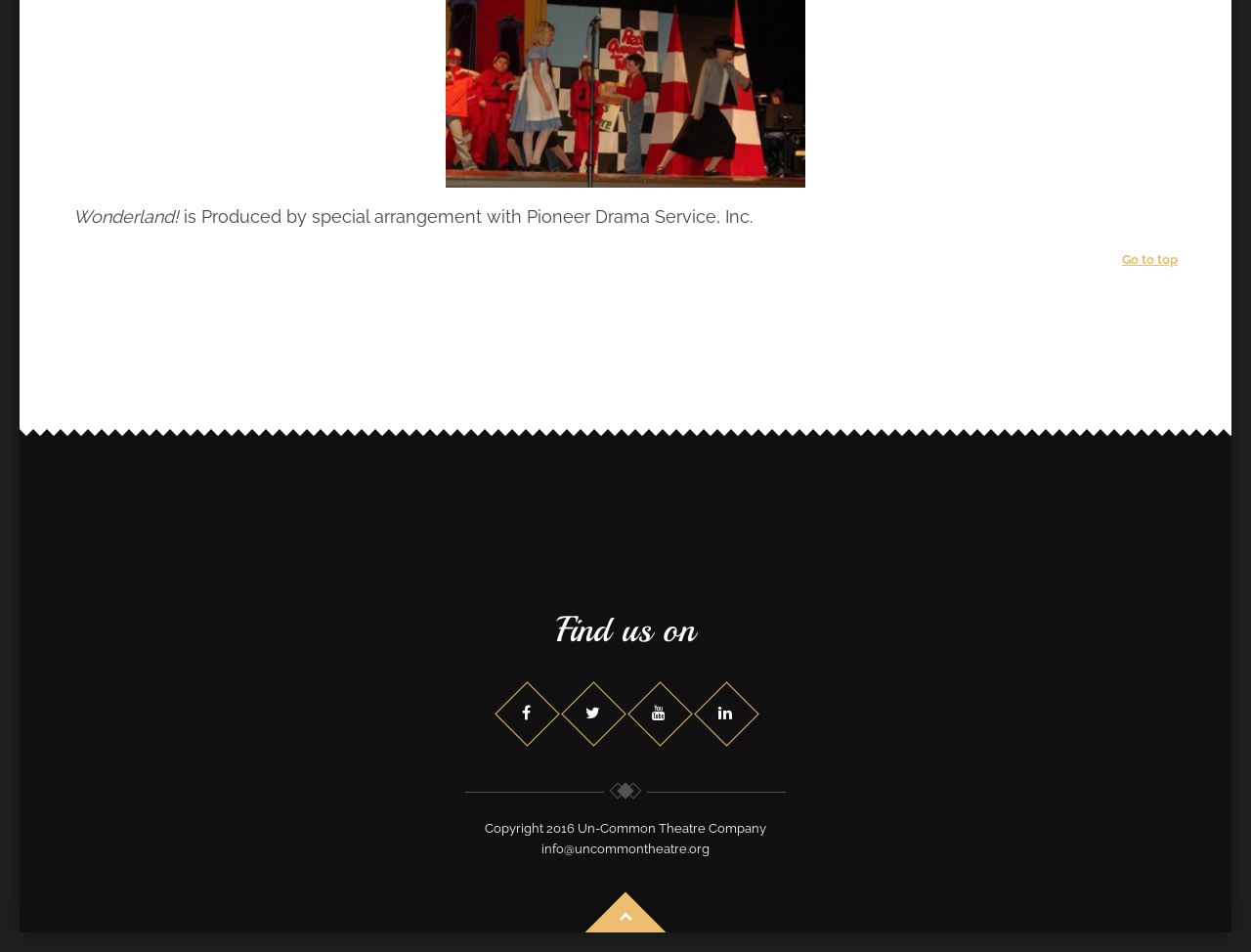What is the name of the drama service associated with the production?
Please give a detailed and thorough answer to the question, covering all relevant points.

I found the answer by looking at the text above the 'Go to top' link, which mentions that the production is 'Produced by special arrangement with Pioneer Drama Service, Inc.'.